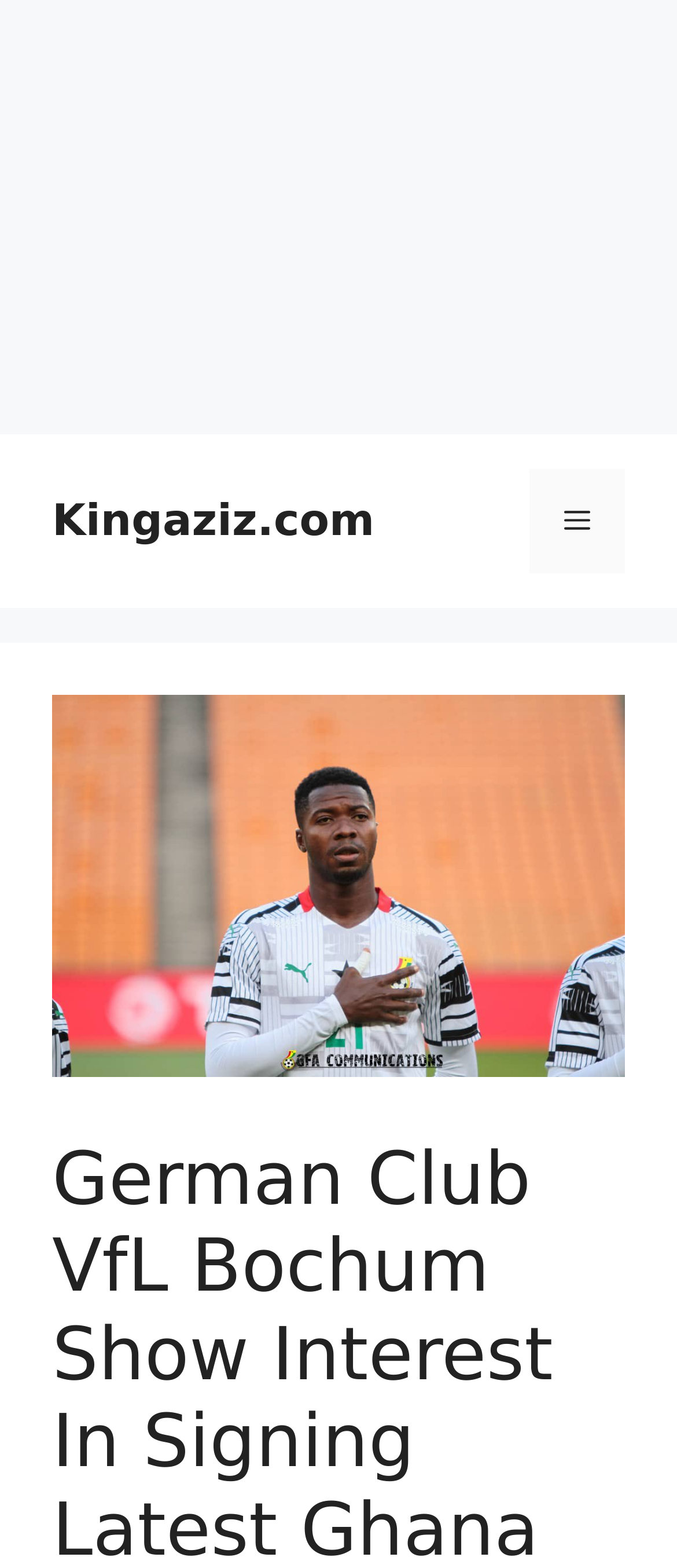Can you locate the main headline on this webpage and provide its text content?

German Club VfL Bochum Show Interest In Signing Latest Ghana International Abdul Ganiu Ismail